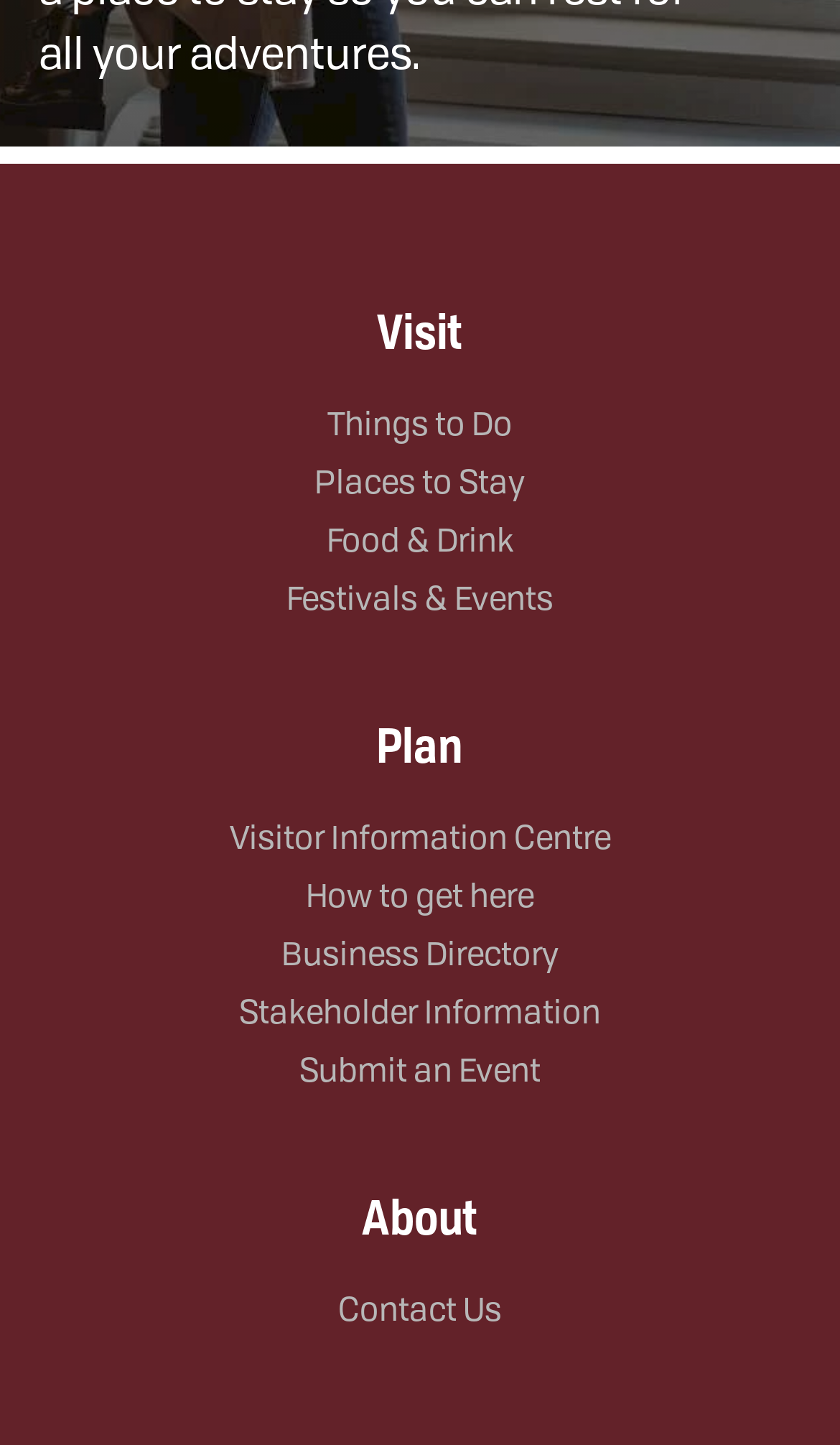Answer the question with a brief word or phrase:
What is the first link in the Visit section?

Things to Do